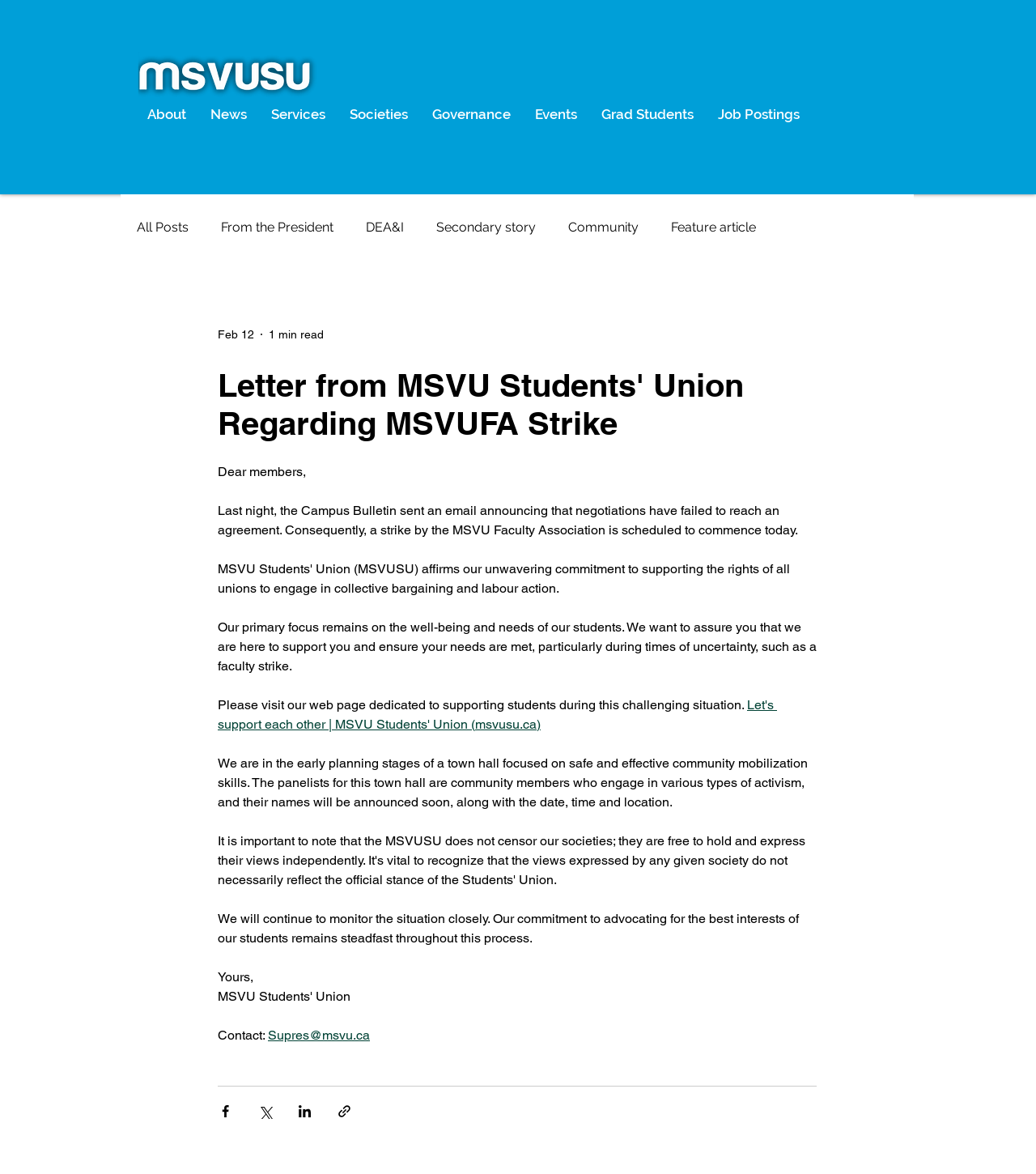Please find the bounding box coordinates of the clickable region needed to complete the following instruction: "Contact the Students' Union via email". The bounding box coordinates must consist of four float numbers between 0 and 1, i.e., [left, top, right, bottom].

[0.259, 0.875, 0.357, 0.888]